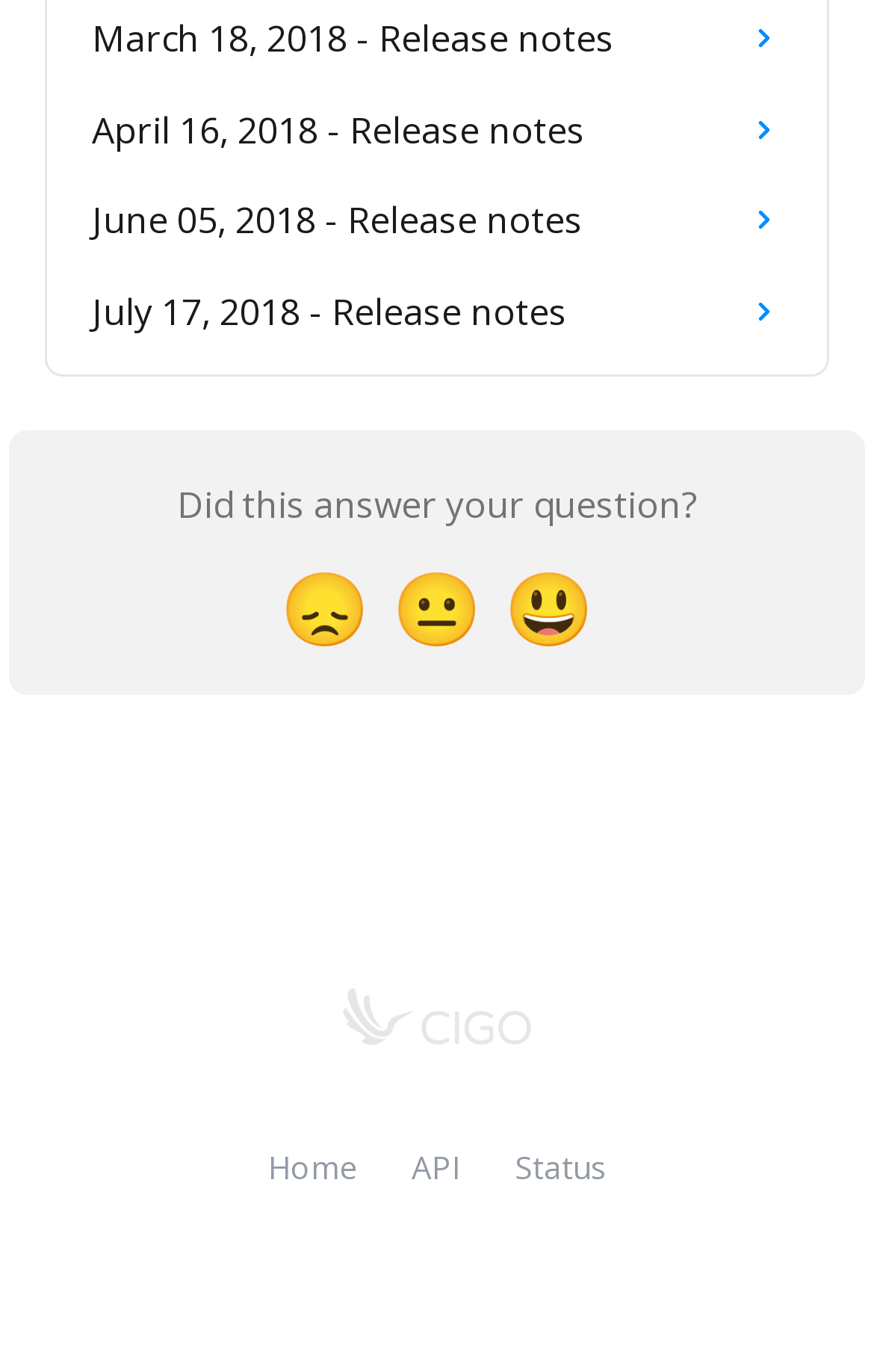Identify the bounding box coordinates for the element you need to click to achieve the following task: "Click on the 'Disappointed Reaction' button". The coordinates must be four float values ranging from 0 to 1, formatted as [left, top, right, bottom].

[0.308, 0.397, 0.436, 0.486]